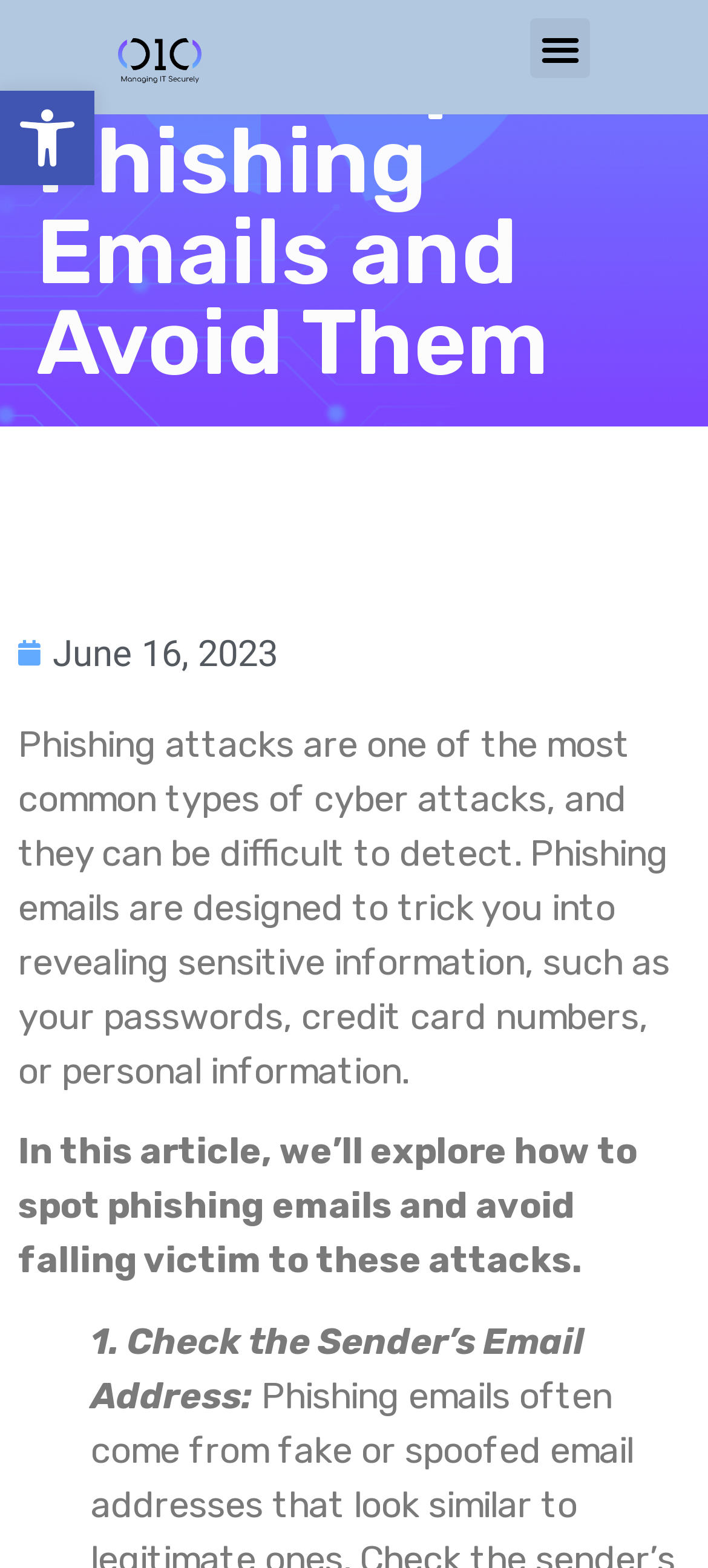When was the article published?
Give a one-word or short phrase answer based on the image.

June 16, 2023